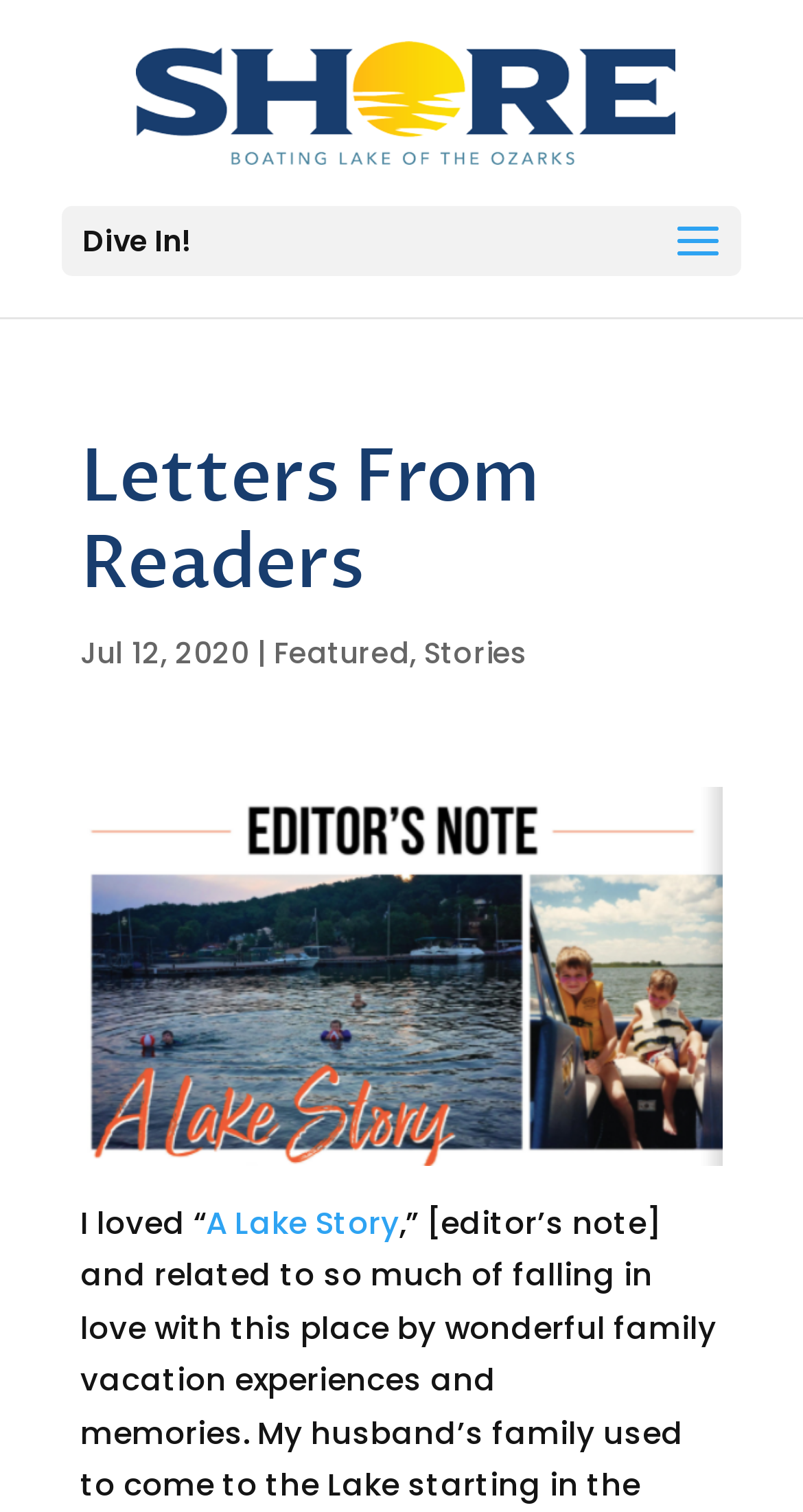What is the name of the magazine?
We need a detailed and exhaustive answer to the question. Please elaborate.

The name of the magazine can be found in the top-left corner of the webpage, where it says 'SHORE Magazine - Boating Lake of the Ozarks'.